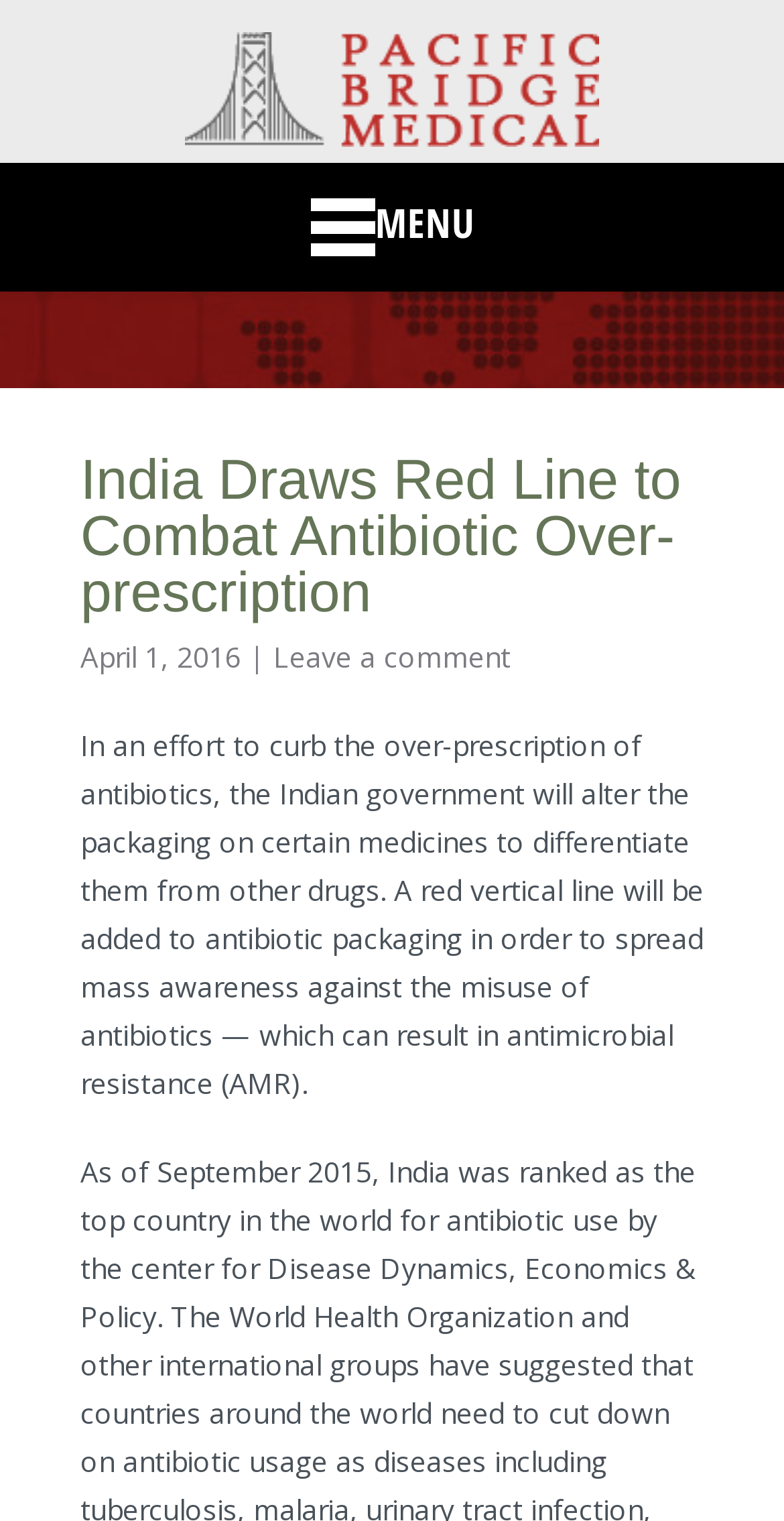Give a short answer to this question using one word or a phrase:
What is the purpose of the red vertical line on antibiotic packaging?

to spread mass awareness